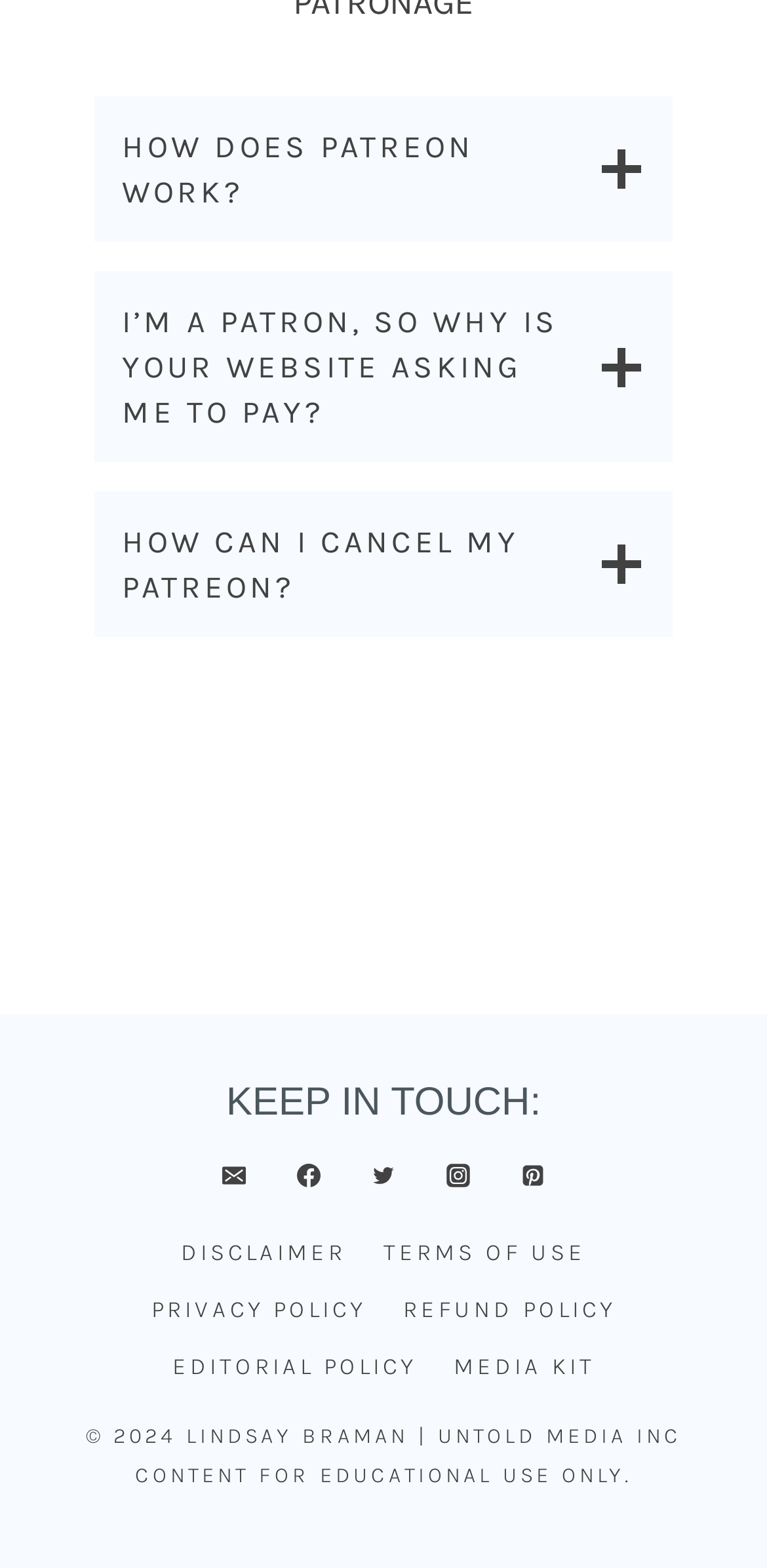Please determine the bounding box coordinates for the UI element described here. Use the format (top-left x, top-left y, bottom-right x, bottom-right y) with values bounded between 0 and 1: How does Patreon Work?

[0.123, 0.062, 0.877, 0.155]